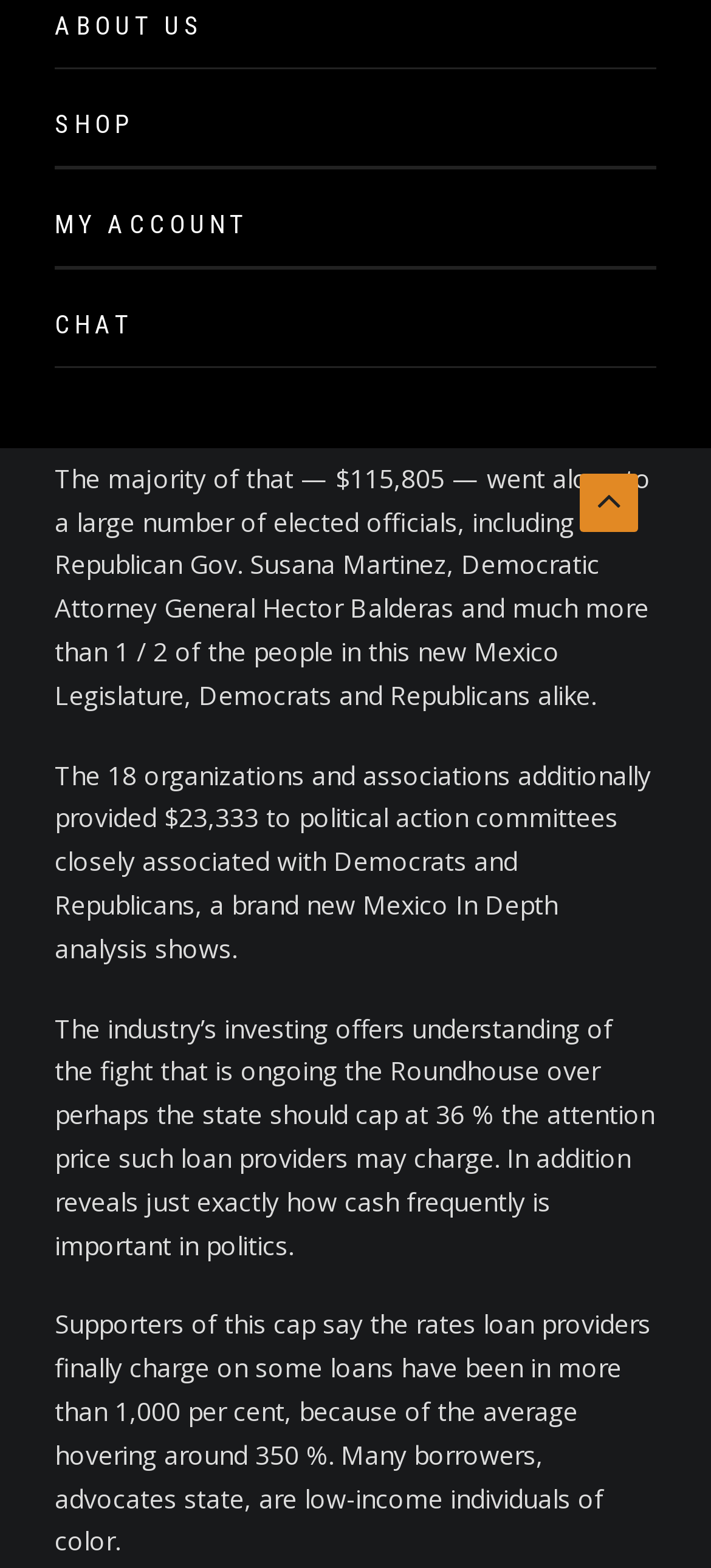Locate the bounding box of the user interface element based on this description: "CHAT".

[0.077, 0.181, 0.923, 0.234]